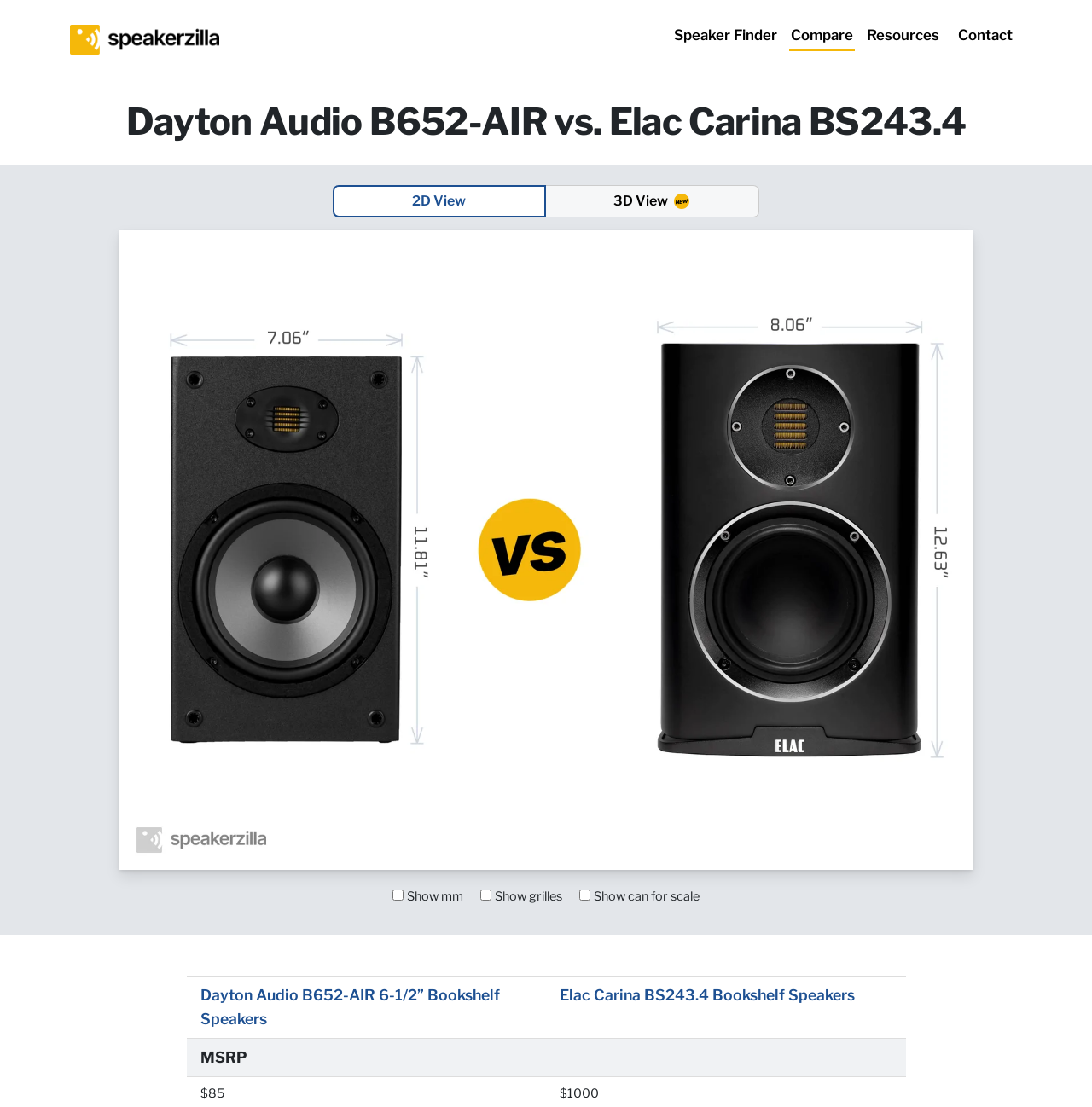Provide a comprehensive description of the webpage.

This webpage is a comparison tool for bookshelf speakers, specifically the Dayton Audio B652-AIR and Elac Carina BS243.4 models. At the top left, there is a logo of SpeakerZilla, which is a clickable link. Next to it, there are four navigation links: Speaker Finder, Compare, Resources, and Contact.

Below the navigation links, there is a heading that displays the title of the comparison: "Dayton Audio B652-AIR vs. Elac Carina BS243.4". On the same line, there are two links to view the speakers in 2D or 3D, with a "NEW" badge on the 3D view link.

The main content of the page is an image comparing the two speakers, taking up most of the page's width. Below the image, there are three checkboxes to customize the view: Show mm, Show grilles, and Show can for scale.

Underneath the checkboxes, there is a table with two rows. The first row compares the names of the two speakers, with links to their respective pages. The second row compares their MSRPs. The table is divided into two columns, one for each speaker, with clear labels and concise text.